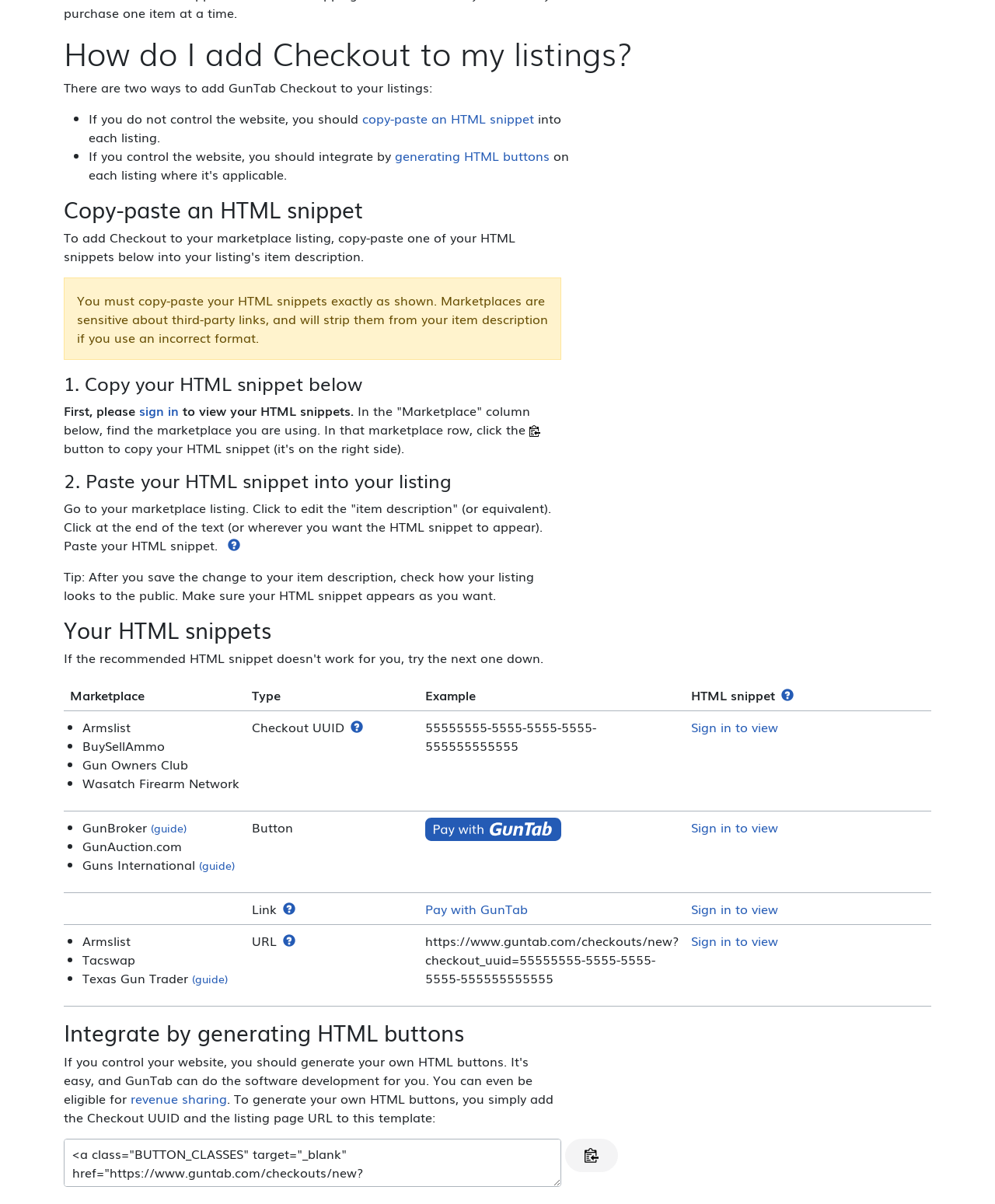Can you find the bounding box coordinates for the element that needs to be clicked to execute this instruction: "Sign in to view HTML snippets"? The coordinates should be given as four float numbers between 0 and 1, i.e., [left, top, right, bottom].

[0.14, 0.333, 0.18, 0.349]